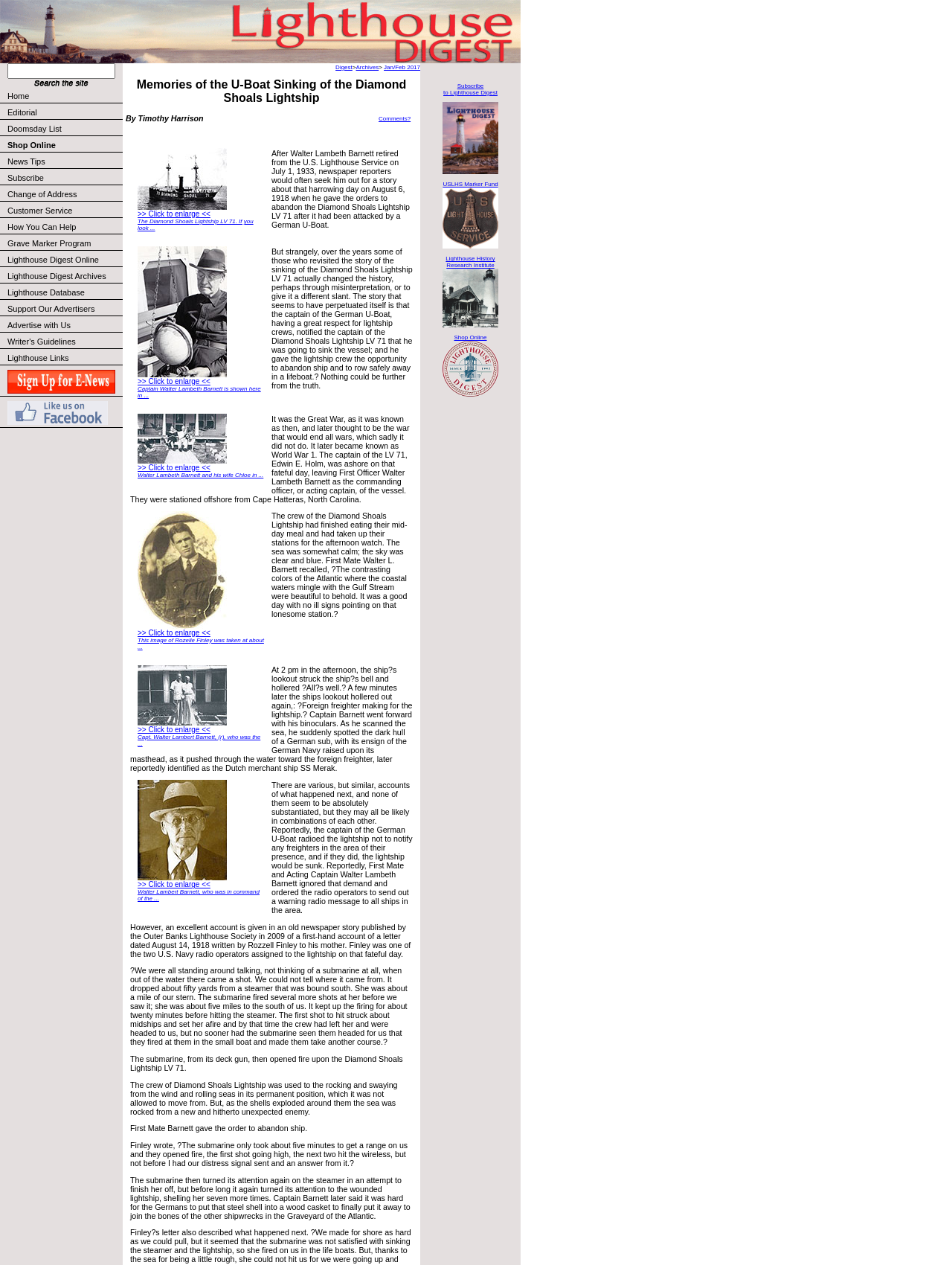Could you highlight the region that needs to be clicked to execute the instruction: "Search"?

[0.008, 0.05, 0.121, 0.062]